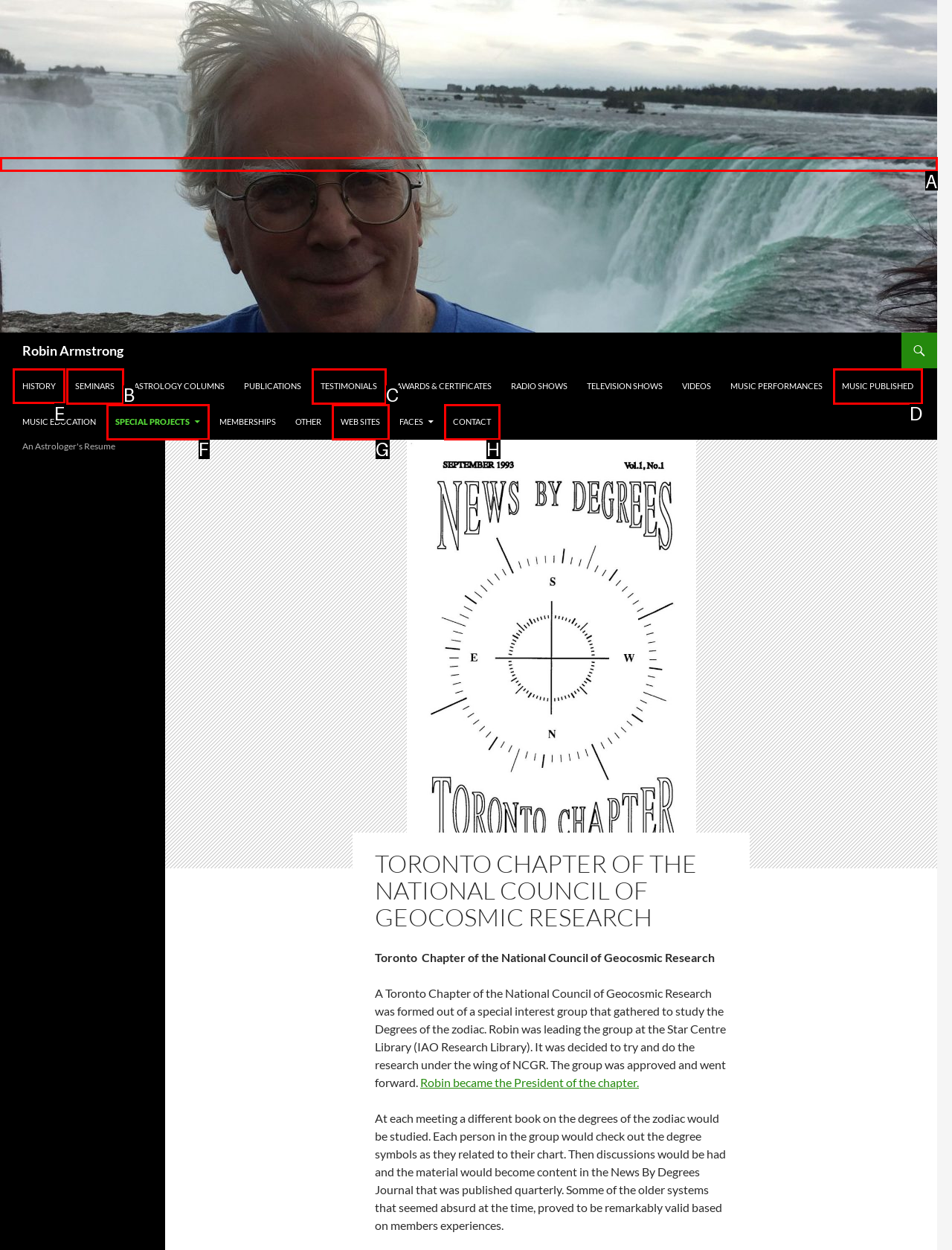Tell me which one HTML element I should click to complete the following instruction: Click on the 'HISTORY' link
Answer with the option's letter from the given choices directly.

E